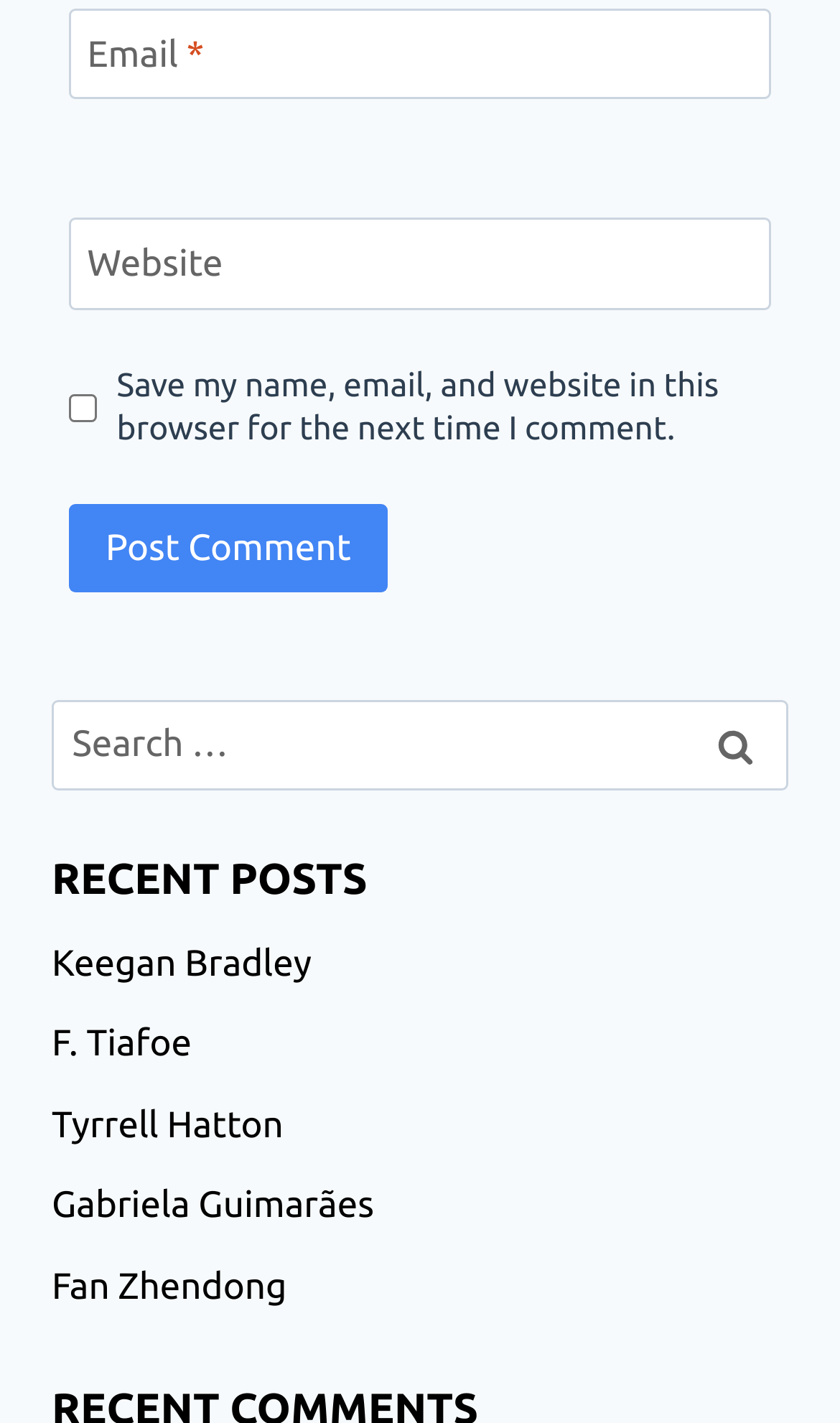Using a single word or phrase, answer the following question: 
What is the purpose of the checkbox 'Save my name, email, and website in this browser for the next time I comment.'?

Save comment info